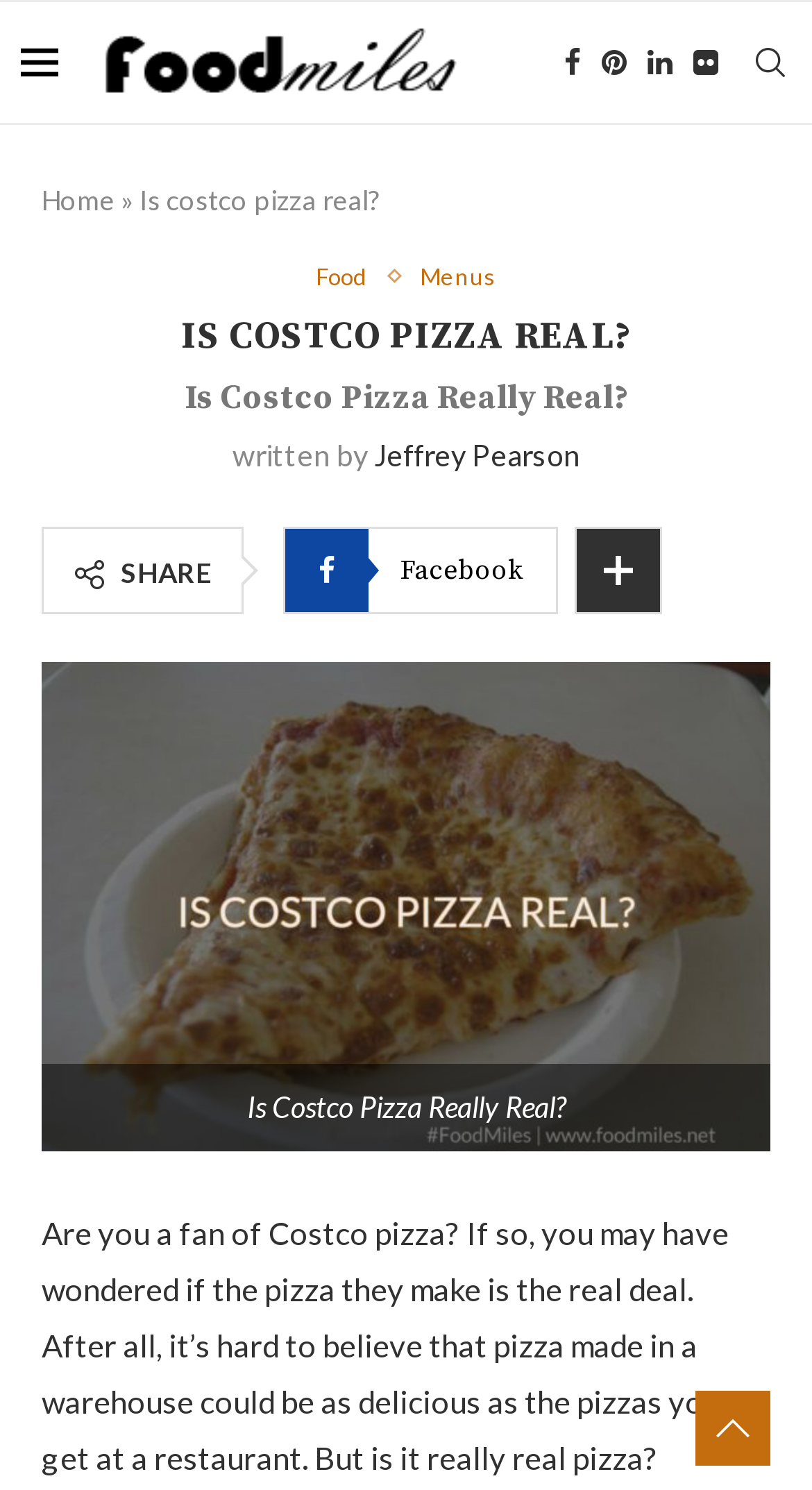Determine the bounding box coordinates for the HTML element described here: "Jeffrey Pearson".

[0.46, 0.293, 0.714, 0.317]